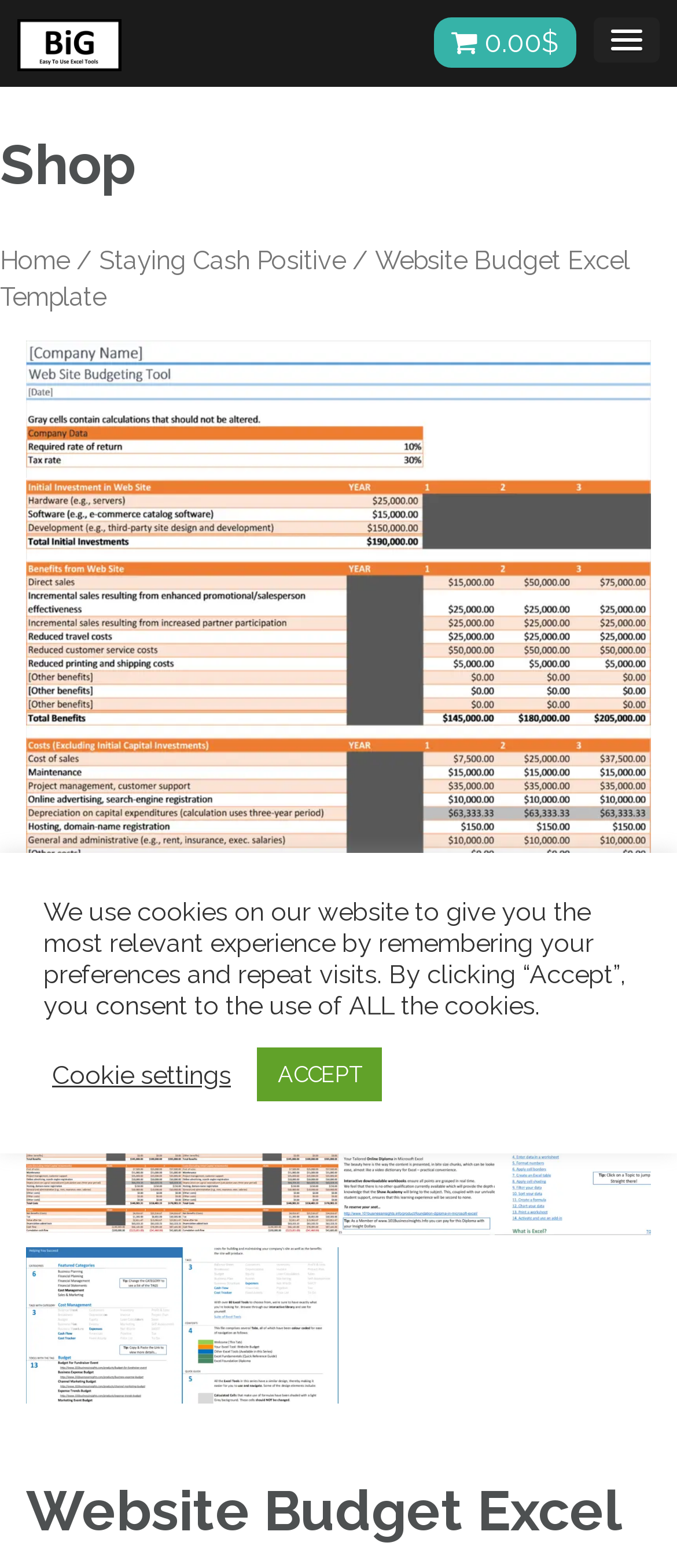Please identify the bounding box coordinates of the area that needs to be clicked to follow this instruction: "Click the 'Shop' link".

[0.0, 0.08, 1.0, 0.131]